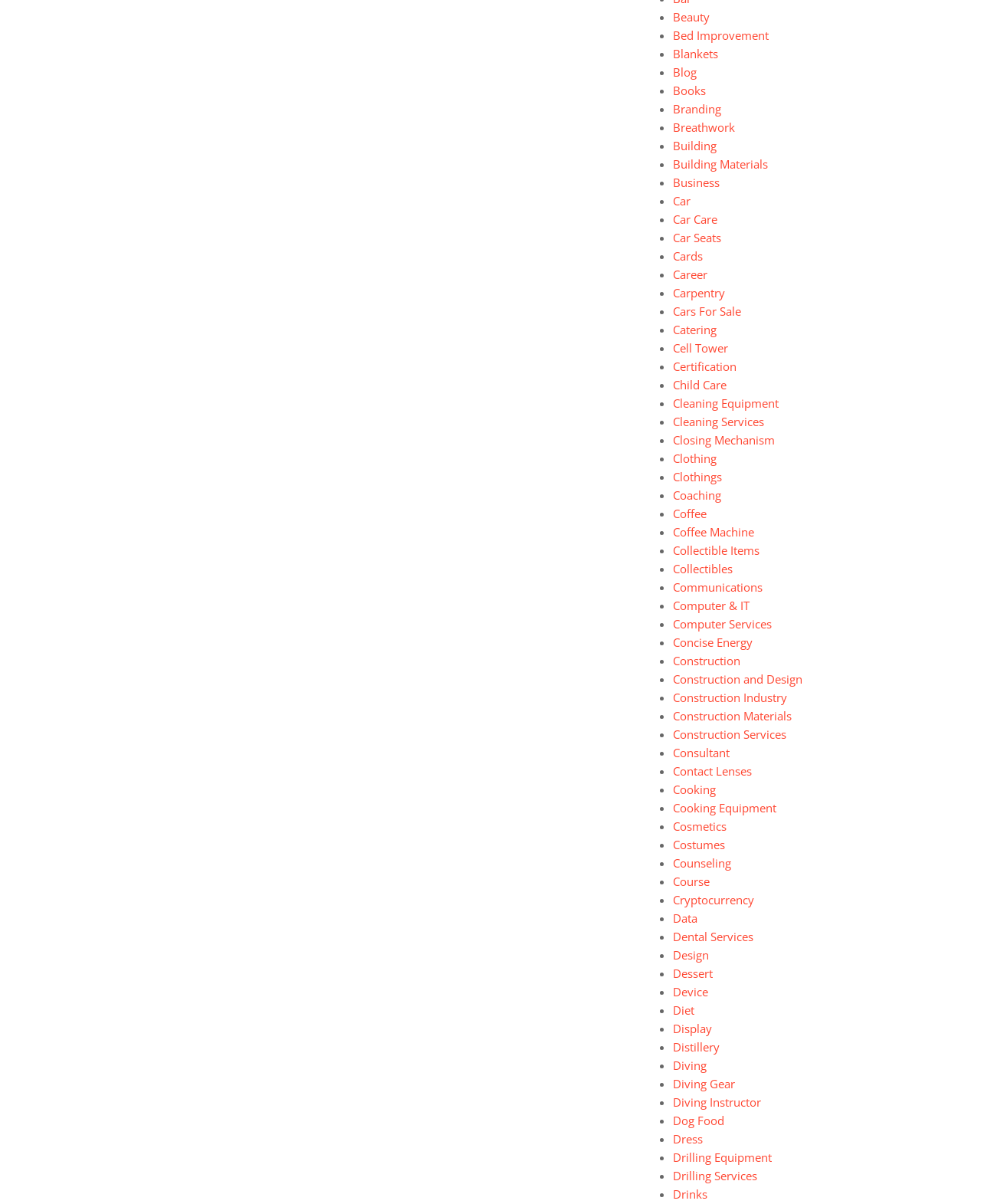Kindly respond to the following question with a single word or a brief phrase: 
Are there any categories related to 'Building'?

Yes